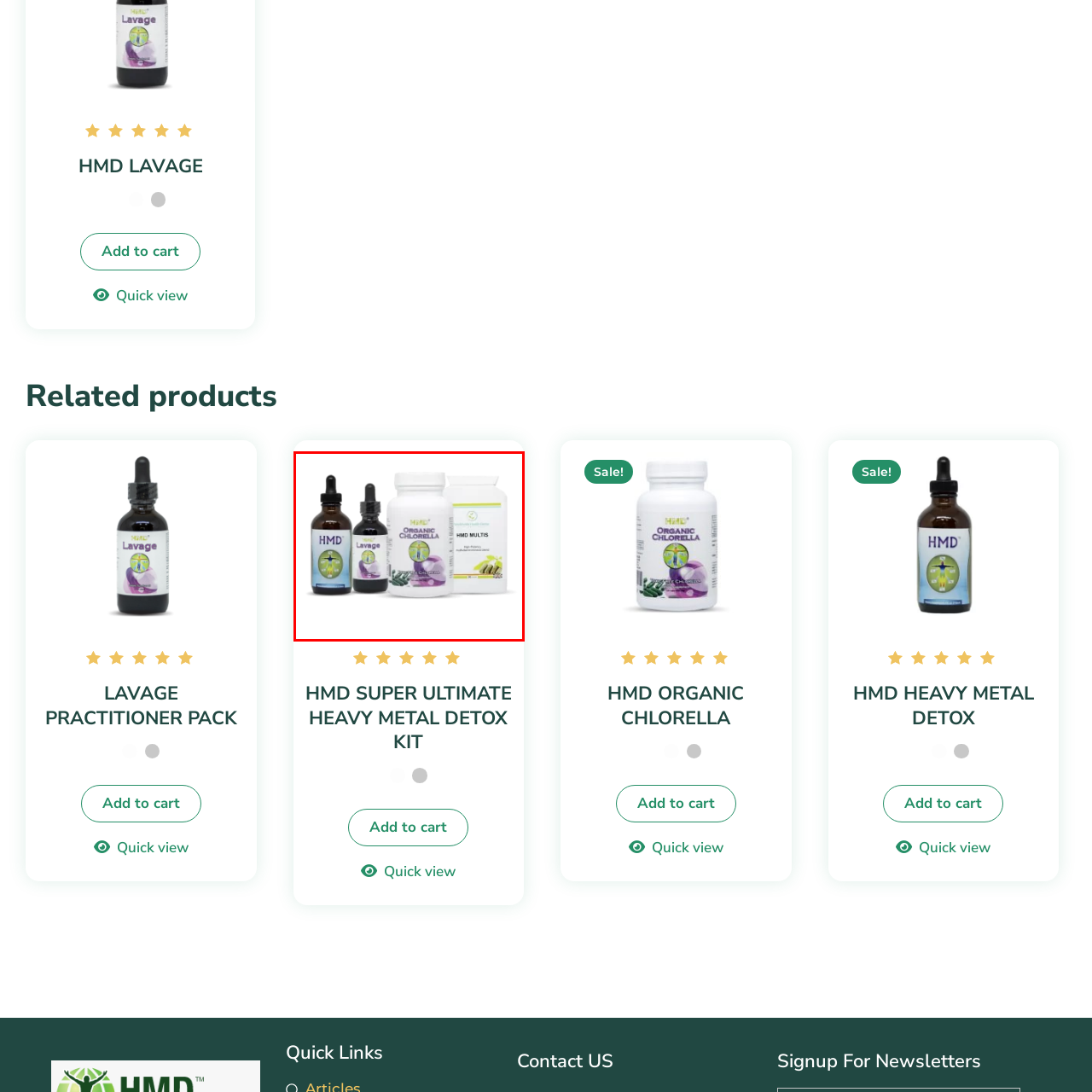What type of formulation is indicated by the 'HMD Multis' package?
Inspect the image area outlined by the red bounding box and deliver a detailed response to the question, based on the elements you observe.

The rectangular white package labeled 'HMD Multis' suggests a multi-nutrient formulation, as indicated by the caption.